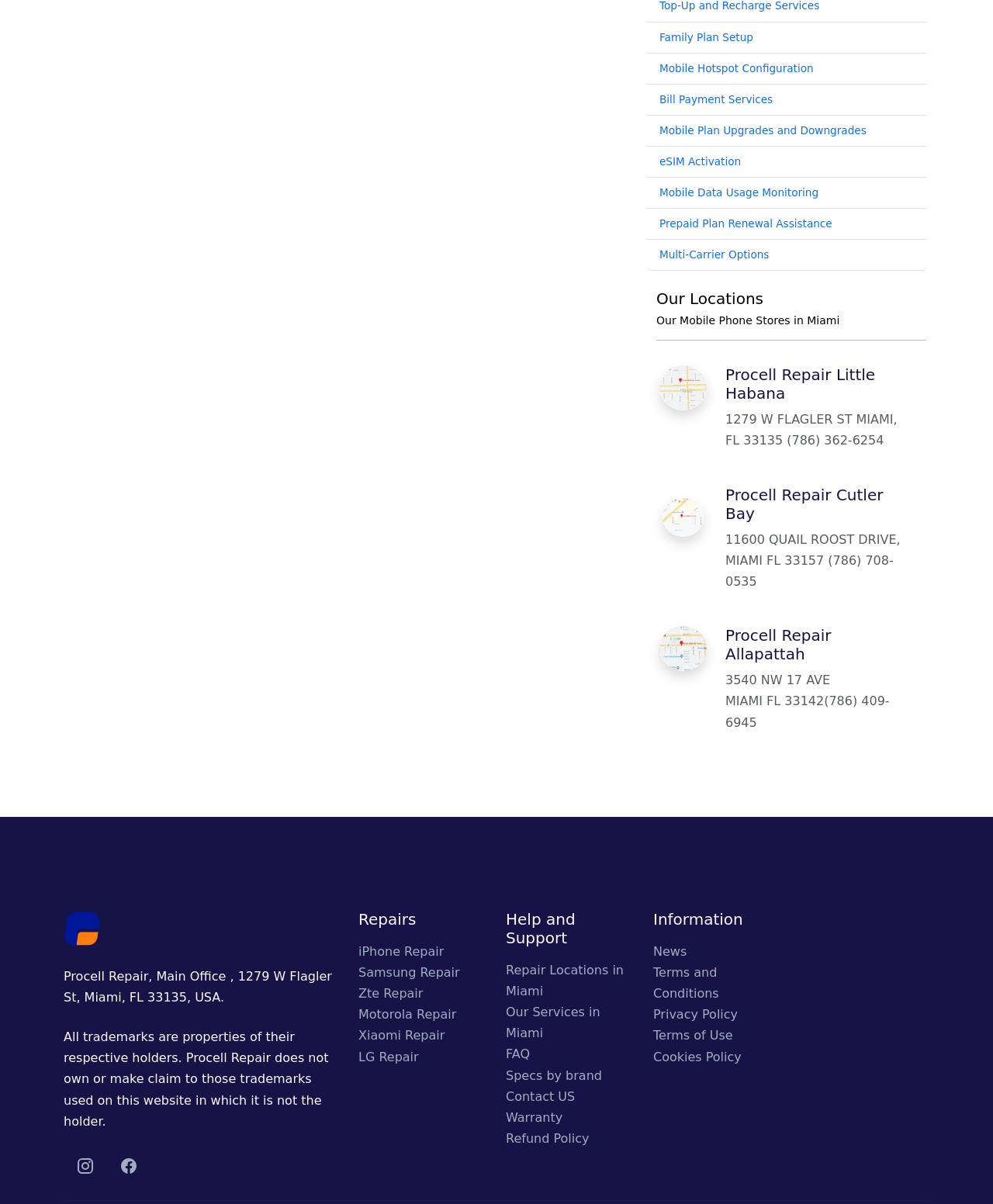Please identify the bounding box coordinates of the element I should click to complete this instruction: 'Call Procell Repair Main Office'. The coordinates should be given as four float numbers between 0 and 1, like this: [left, top, right, bottom].

[0.792, 0.36, 0.89, 0.372]